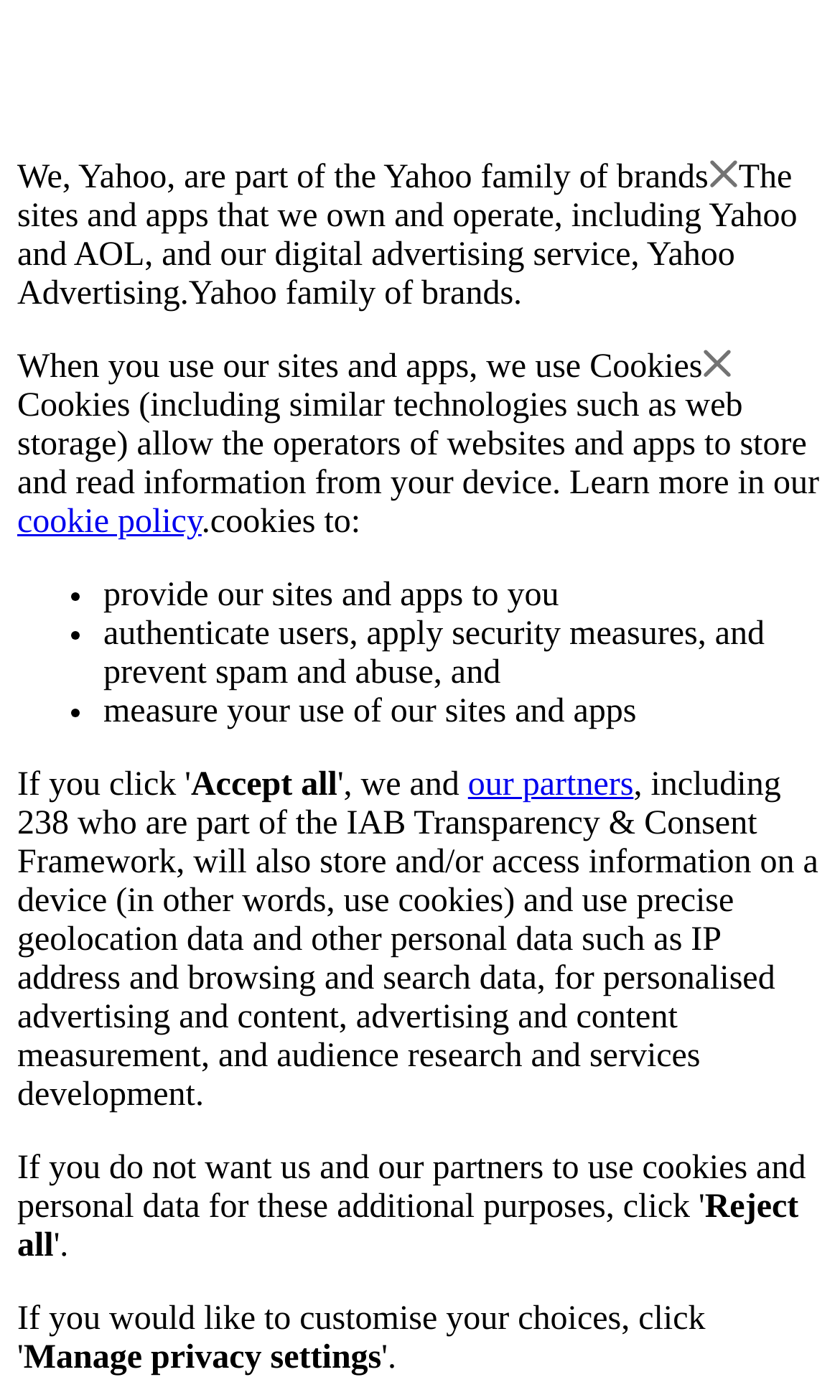Identify the bounding box for the UI element that is described as follows: "cookie policy".

[0.021, 0.36, 0.24, 0.386]